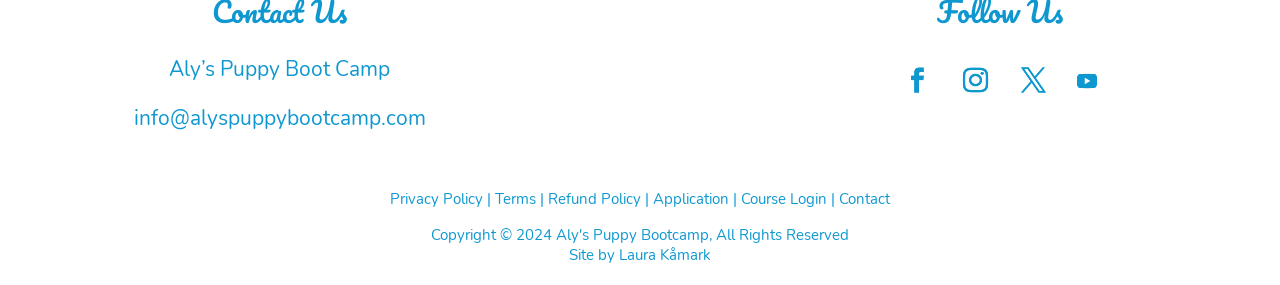Find the bounding box coordinates of the element you need to click on to perform this action: 'View the privacy policy'. The coordinates should be represented by four float values between 0 and 1, in the format [left, top, right, bottom].

[0.305, 0.662, 0.377, 0.733]